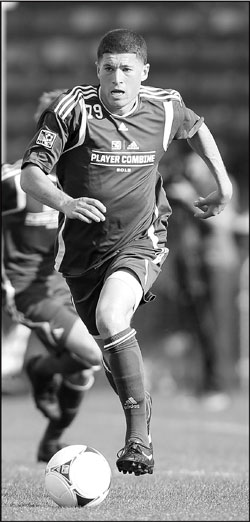Describe the image thoroughly, including all noticeable details.

The image captures a dynamic moment from a soccer player participating in what appears to be a player combine, a critical event for athletes showcasing their skills to scouts and teams. The player is wearing a dark jersey with the number 19 and is focused on advancing the ball while sprinting across the field, highlighting the intensity and competitive spirit of the session. The background features blurred figures of other players, emphasizing the context of a crowded training environment where performance is vital. The image is presented in black and white, which adds a timeless quality and draws attention to the player's expression and body language, reflecting determination and concentration.